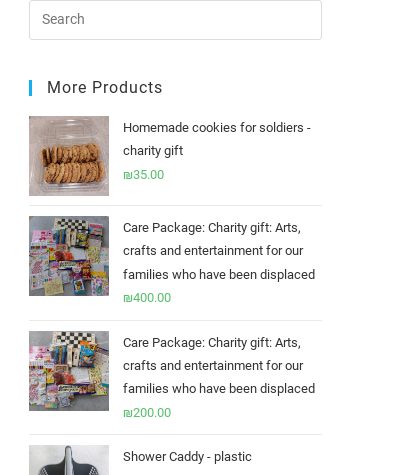Generate a detailed caption that describes the image.

The image showcases a section from an online store featuring a selection of charitable gifts. It highlights three specific products:

1. **Homemade Cookies for Soldiers**: These cookies are presented as a heartfelt charity gift and are priced at ₪35.00.
   
2. **Care Package – $100**: This care package is marketed as a generous gift that includes arts, crafts, and entertainment items for families who have been displaced, with a total price of ₪400.00.

3. **Care Package – $200**: Another variation of the care package, similarly aimed at supporting displaced families, but at a lower price point of ₪200.00.

The layout emphasizes the commitment to charity, as visually represented by the appealing product images and clear pricing information. This section is labeled "More Products," indicating that these items are part of a broader offering dedicated to supporting those in need.